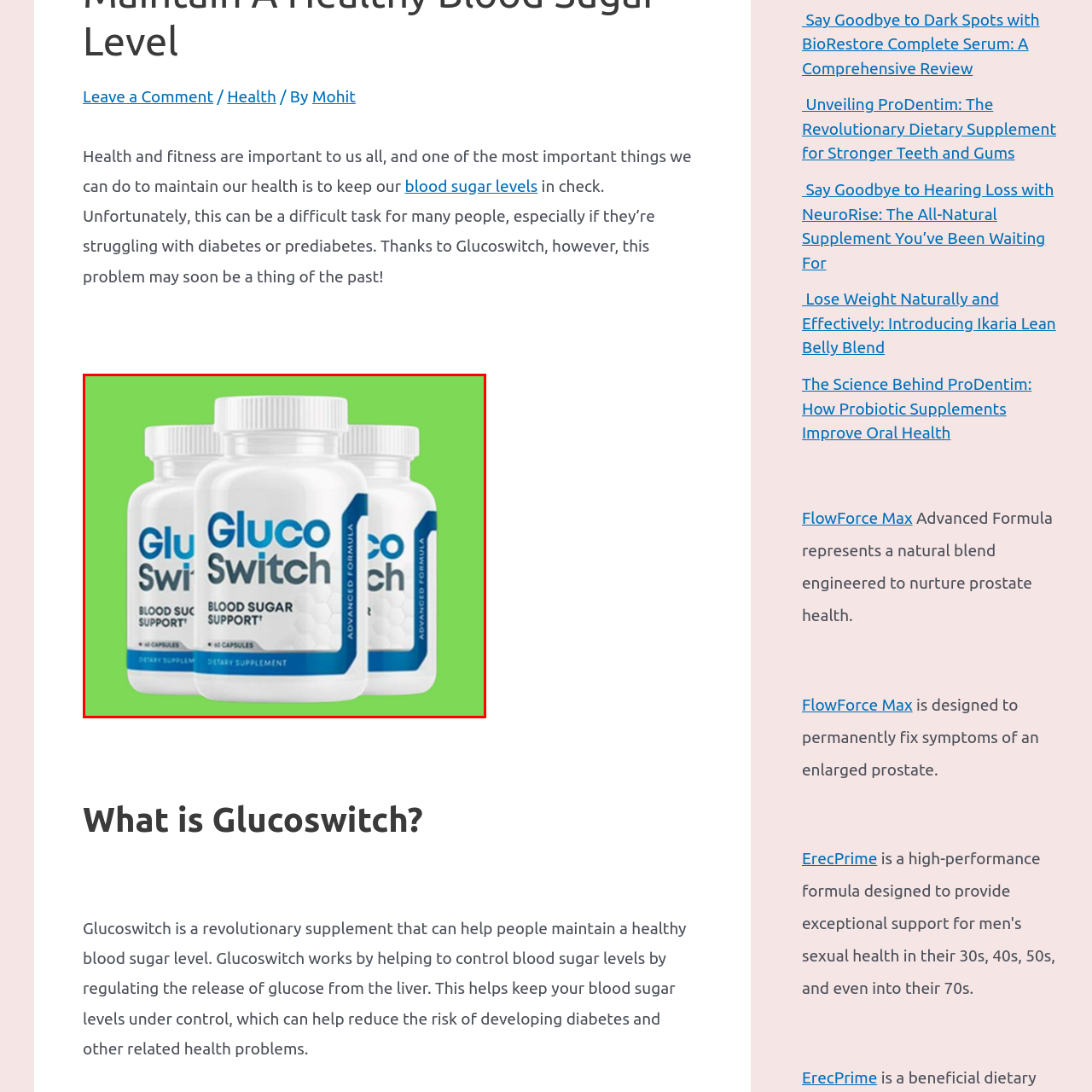What is the color of the backdrop?  
Look closely at the image marked by the red border and give a detailed response rooted in the visual details found within the image.

The vibrant green backdrop enhances the visual appeal of the product, drawing attention to the supplement's branding and potential benefits, which suggests that the color of the backdrop is green.